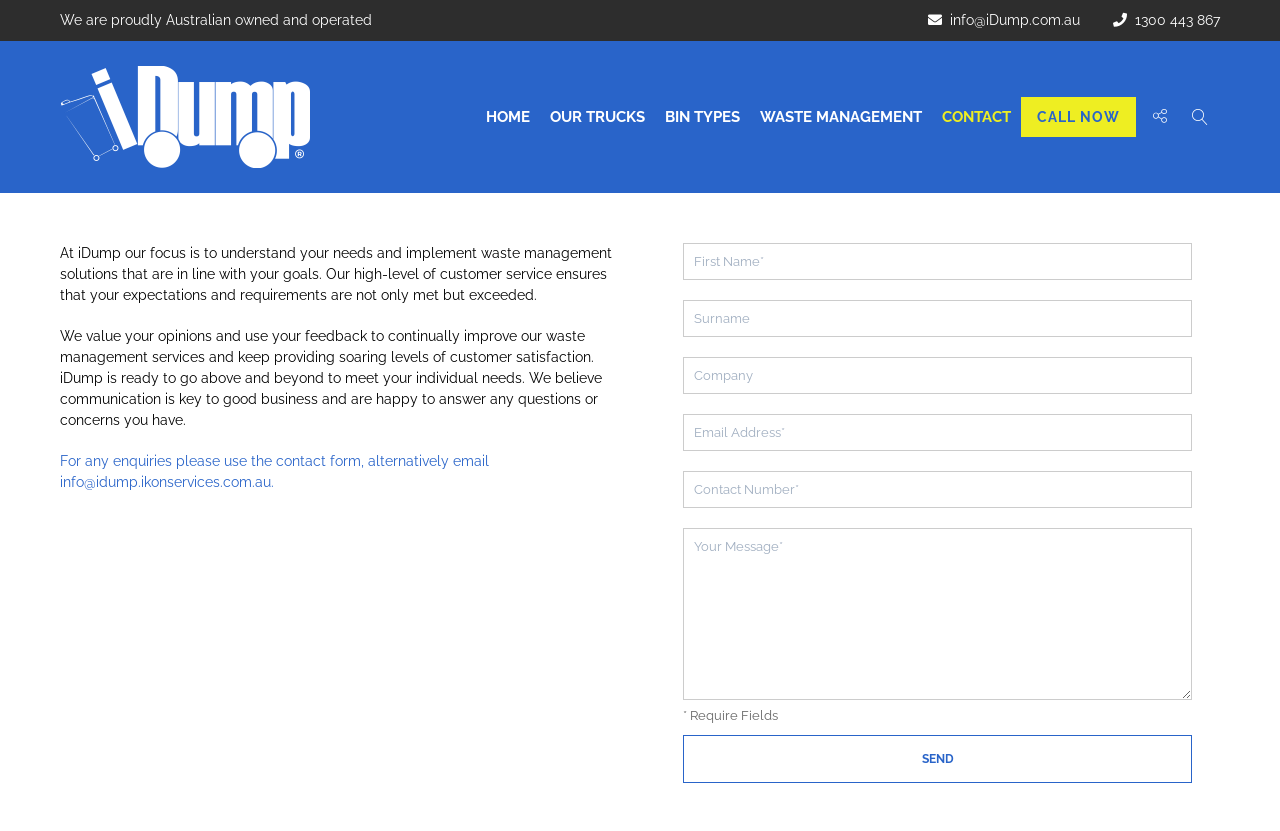Determine the bounding box coordinates of the target area to click to execute the following instruction: "Click the 'CALL NOW' link."

[0.798, 0.116, 0.888, 0.164]